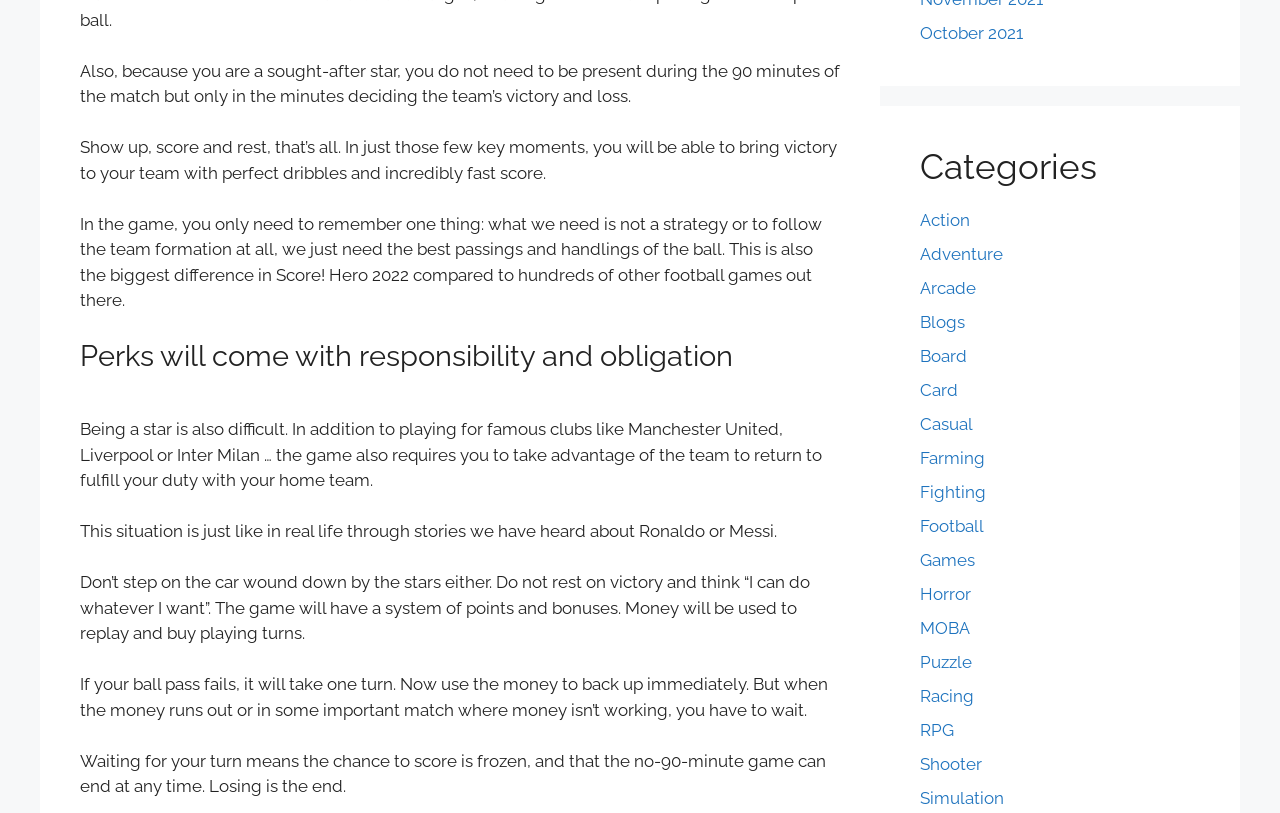Find and specify the bounding box coordinates that correspond to the clickable region for the instruction: "View the 'Action' games".

[0.719, 0.258, 0.758, 0.283]